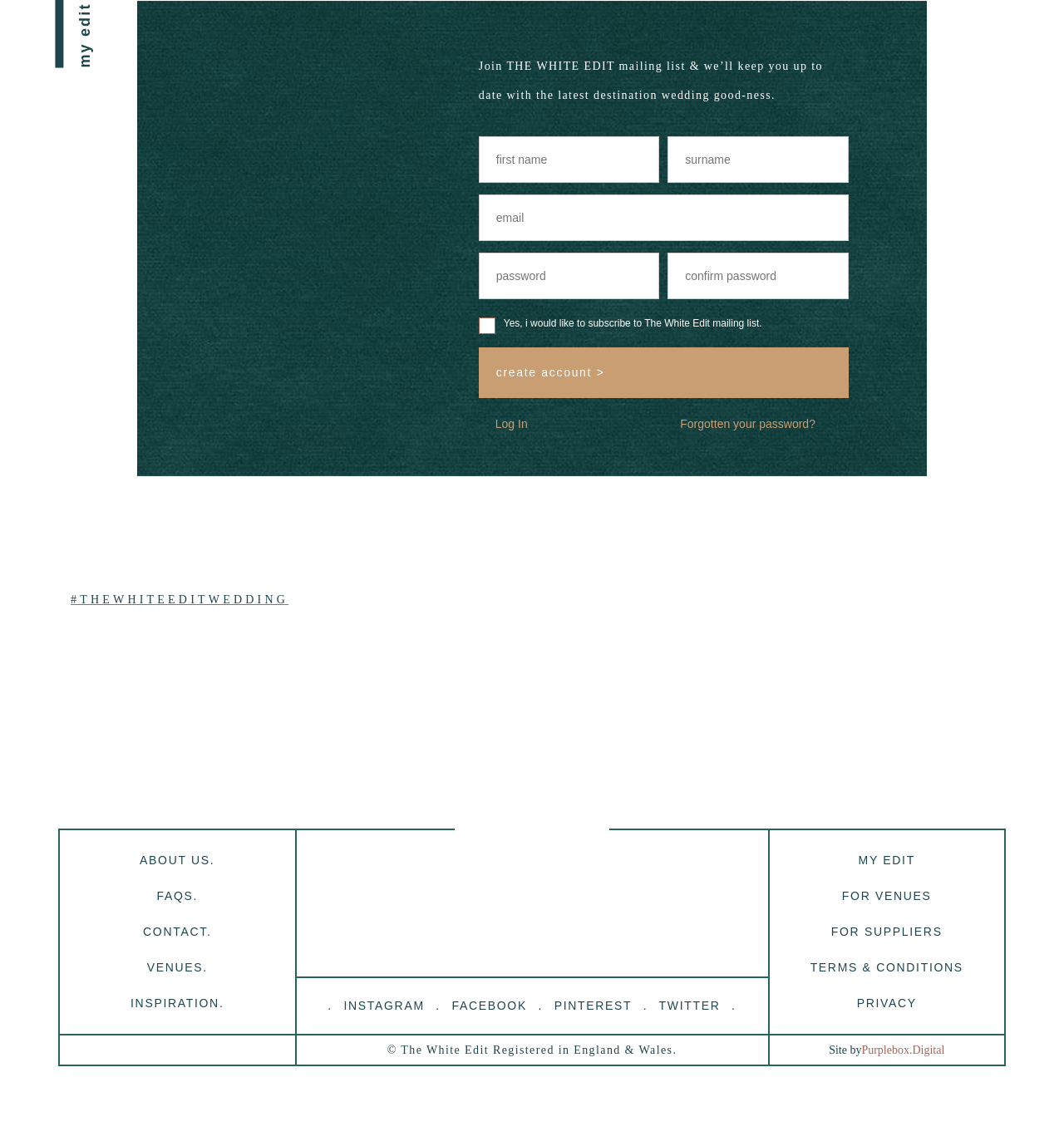Provide a brief response to the question below using a single word or phrase: 
What is the capacity of the venue in Sorrento, Italy?

120